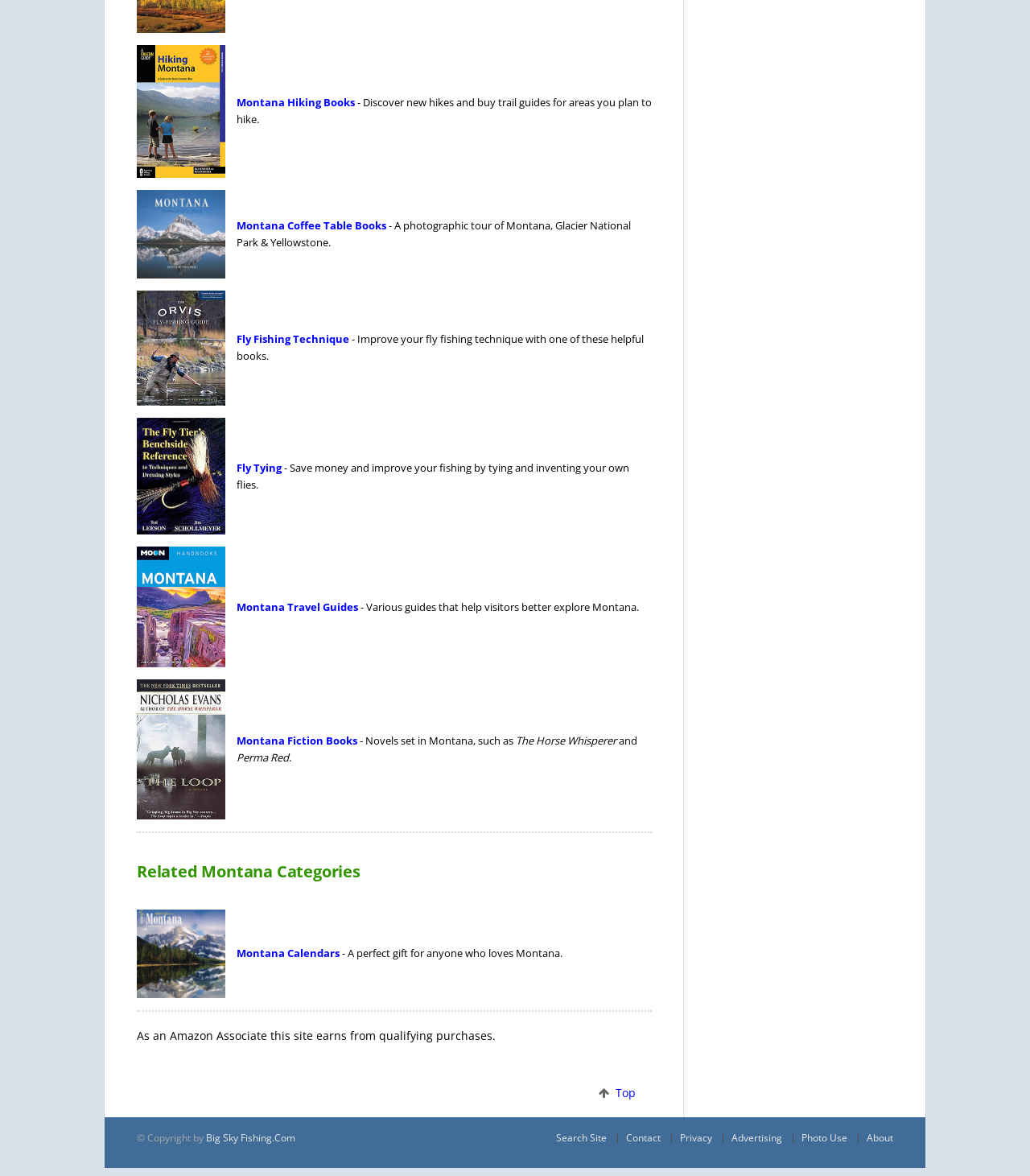What is the purpose of the Montana Calendars section?
Please answer the question with a detailed and comprehensive explanation.

The Montana Calendars section describes the calendars as 'A perfect gift for anyone who loves Montana.' This suggests that the purpose of this section is to provide a gift idea for people who have an interest in Montana, perhaps as a souvenir or a way to showcase their love for the state.